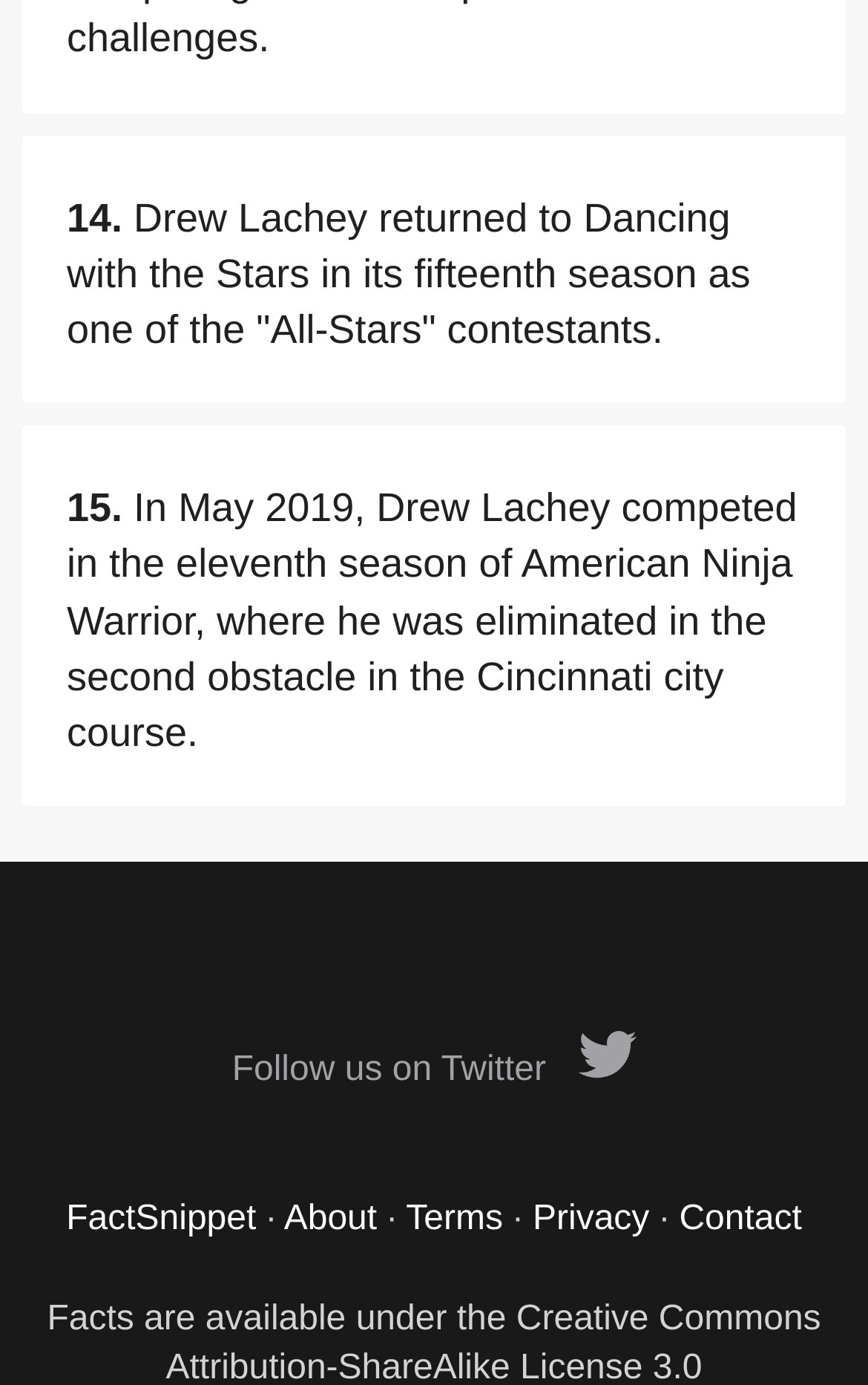What is the city where Drew Lachey was eliminated in American Ninja Warrior? Based on the screenshot, please respond with a single word or phrase.

Cincinnati